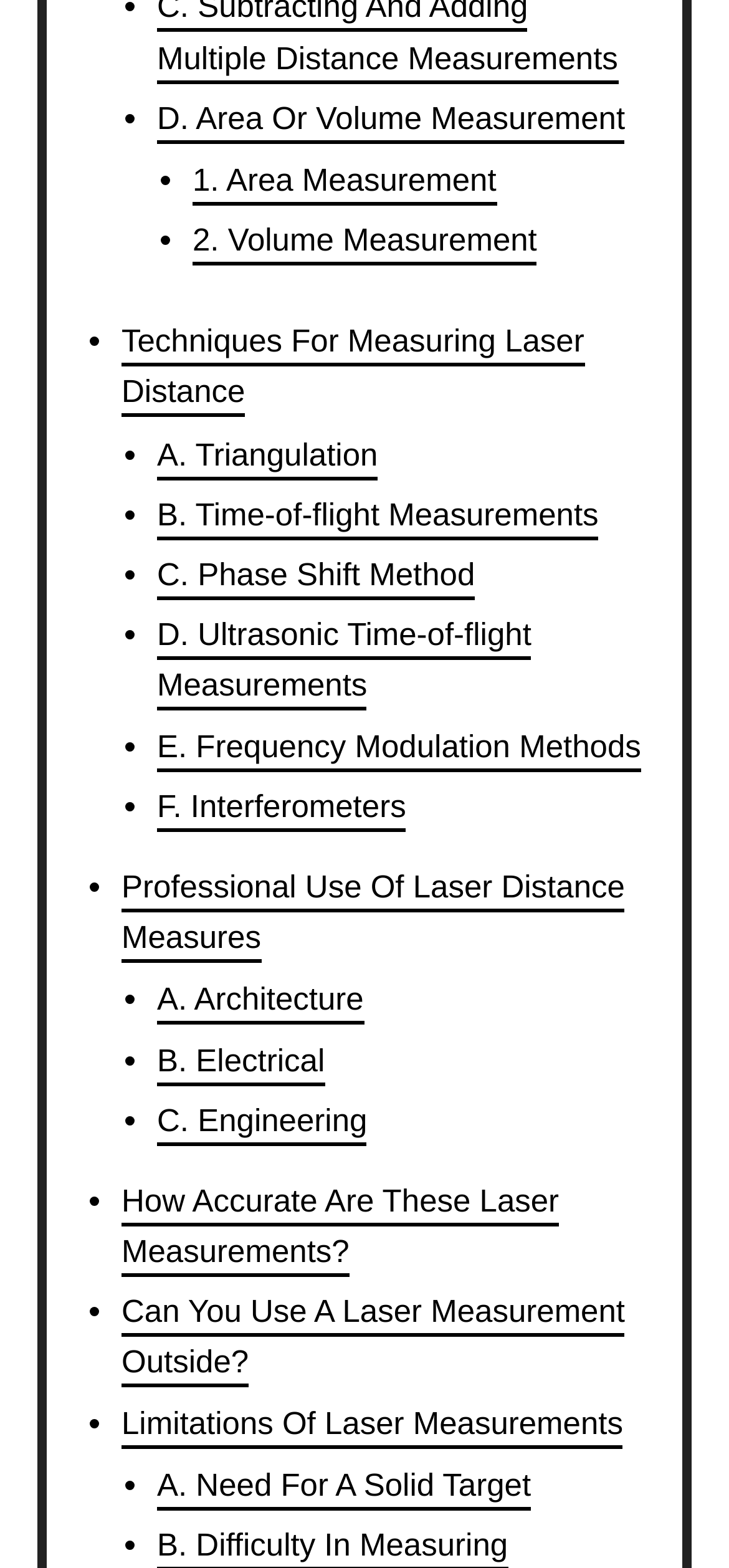Please identify the coordinates of the bounding box that should be clicked to fulfill this instruction: "Click on 'Professional Use Of Laser Distance Measures'".

[0.167, 0.554, 0.857, 0.614]